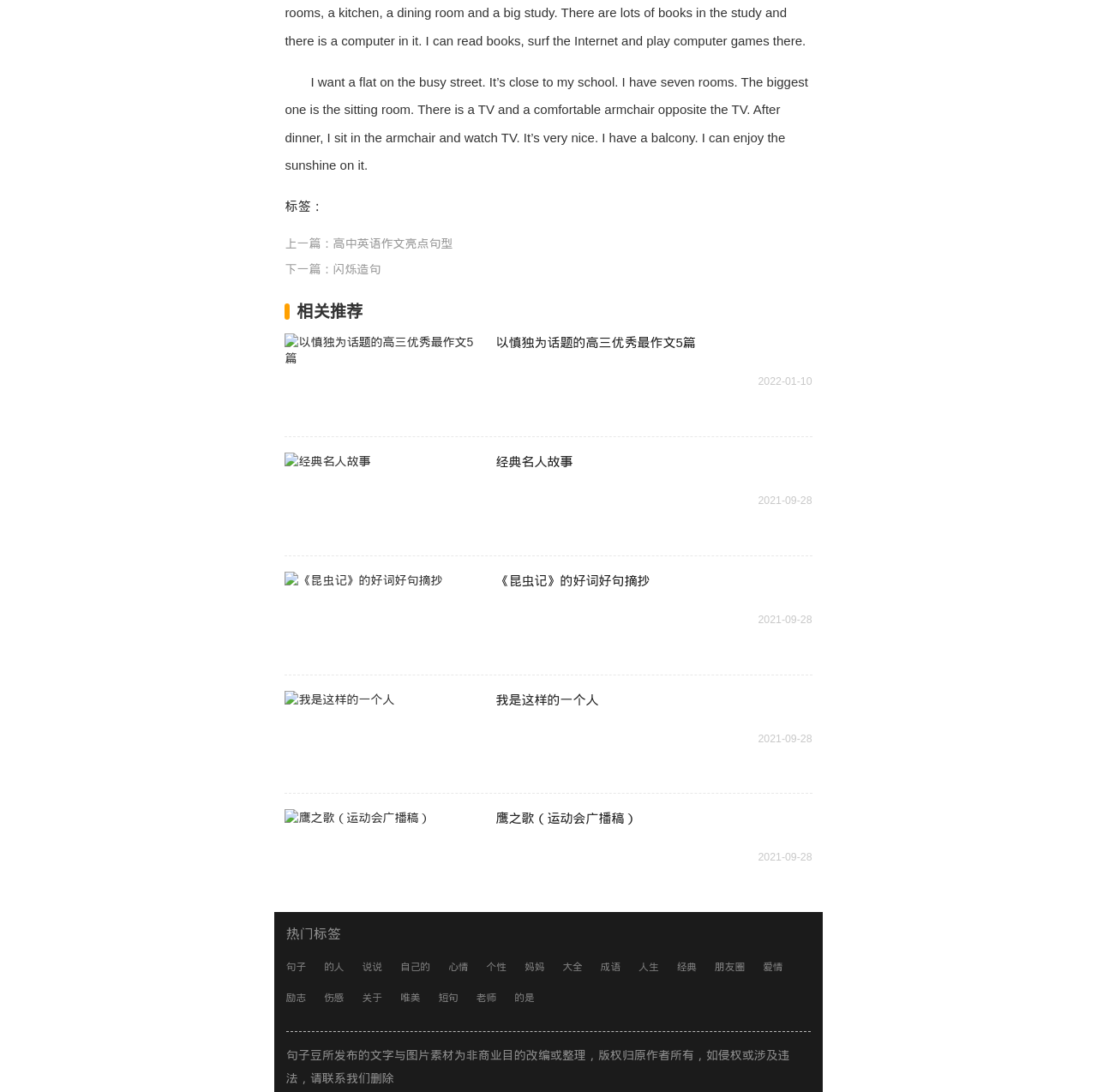Please find the bounding box coordinates (top-left x, top-left y, bottom-right x, bottom-right y) in the screenshot for the UI element described as follows: 人生

[0.582, 0.878, 0.6, 0.894]